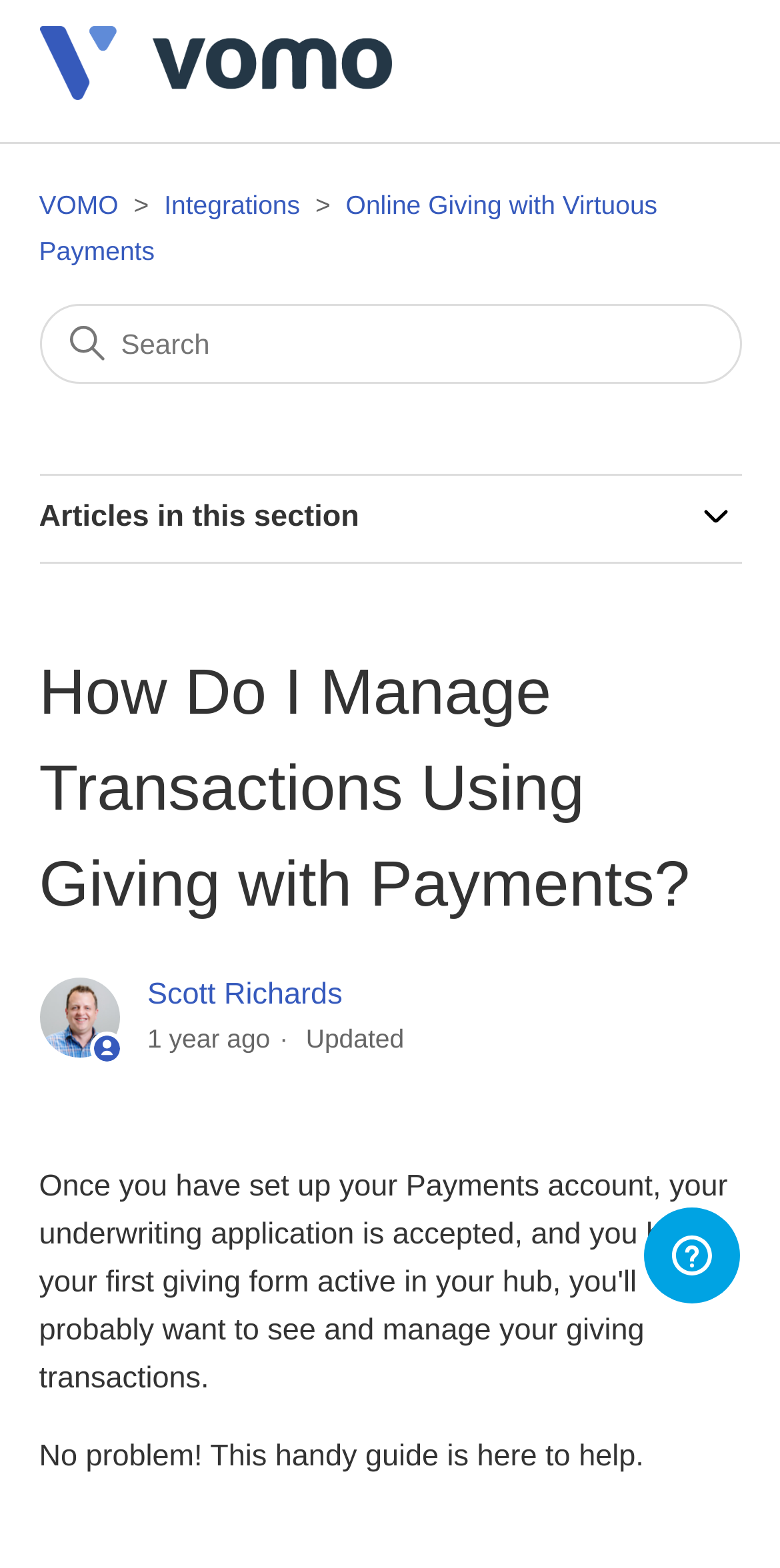What is the topic of the current article?
Please craft a detailed and exhaustive response to the question.

I found the answer by looking at the main heading of the webpage, which is 'How Do I Manage Transactions Using Giving with Payments?'. This heading indicates that the article is about managing transactions with giving and payments.